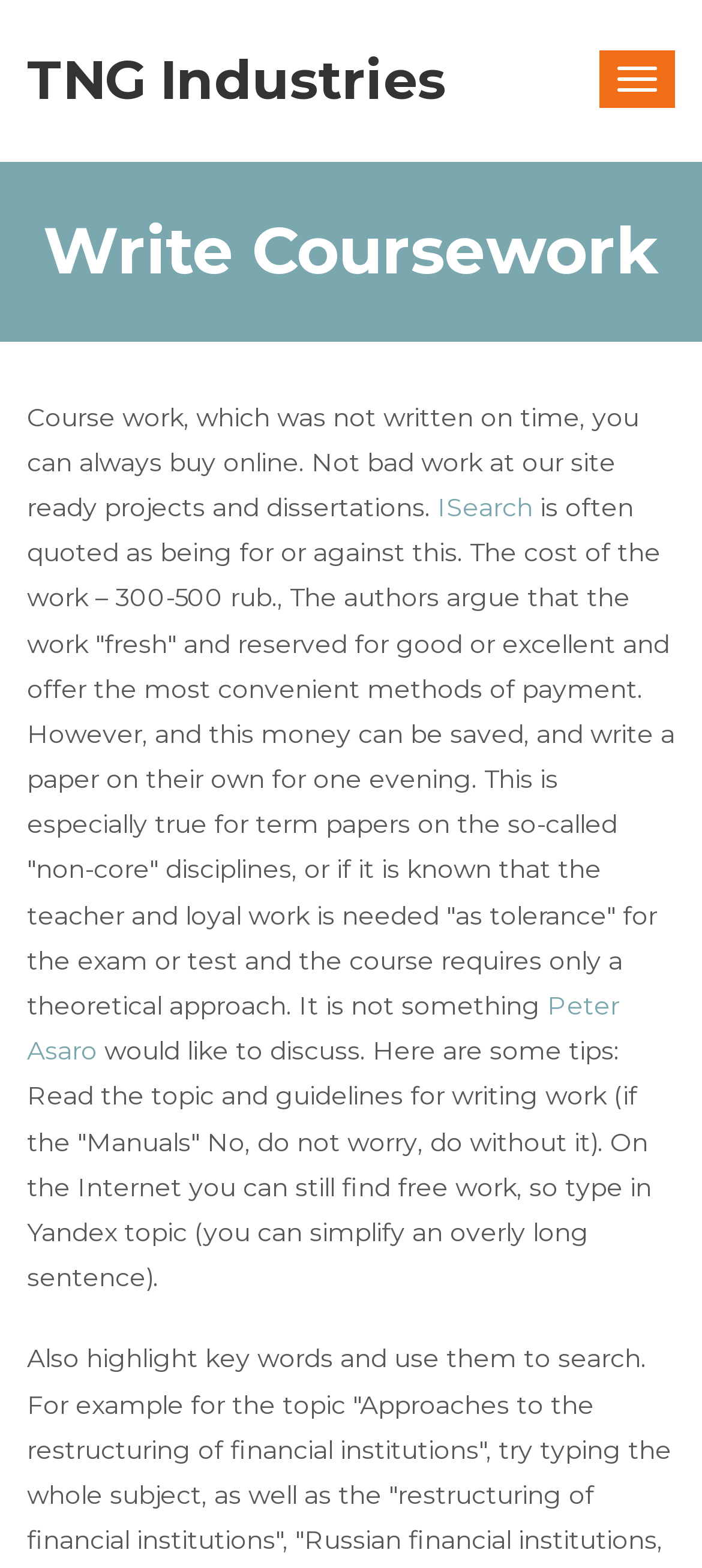Please determine the bounding box coordinates for the UI element described as: "ISearch".

[0.623, 0.313, 0.759, 0.334]